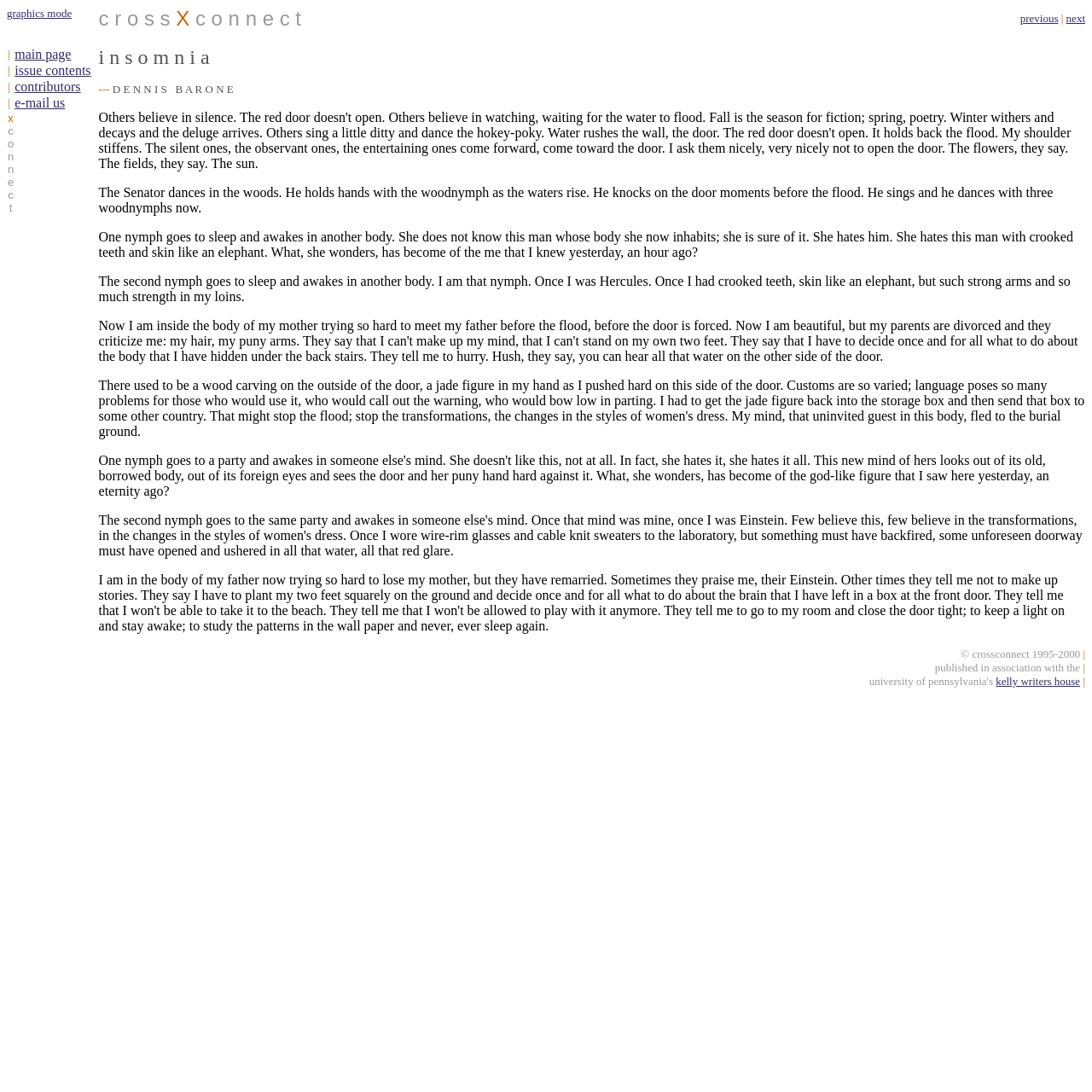Kindly determine the bounding box coordinates of the area that needs to be clicked to fulfill this instruction: "go to main page".

[0.013, 0.043, 0.065, 0.056]